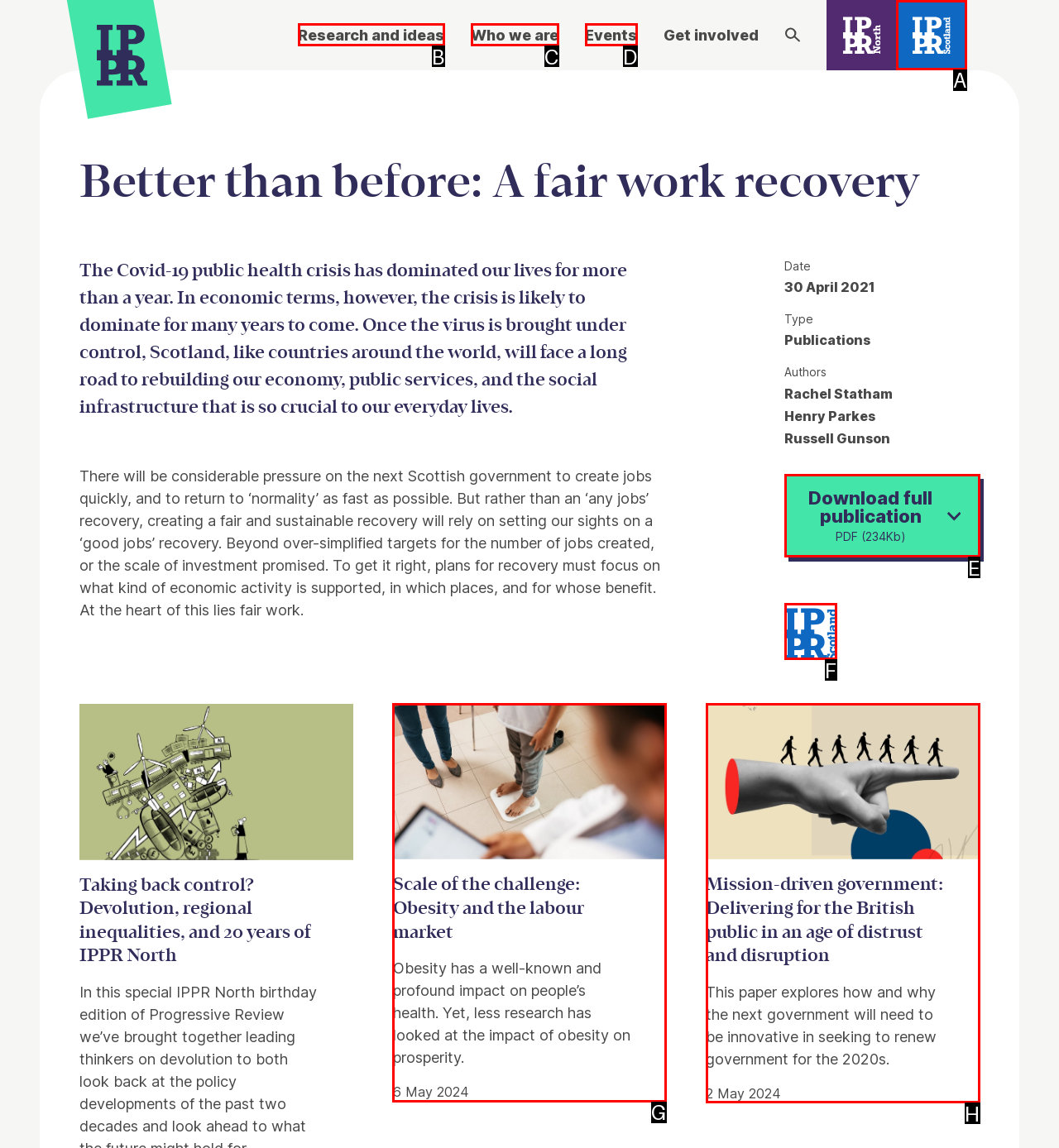Which option corresponds to the following element description: Research and ideas?
Please provide the letter of the correct choice.

B